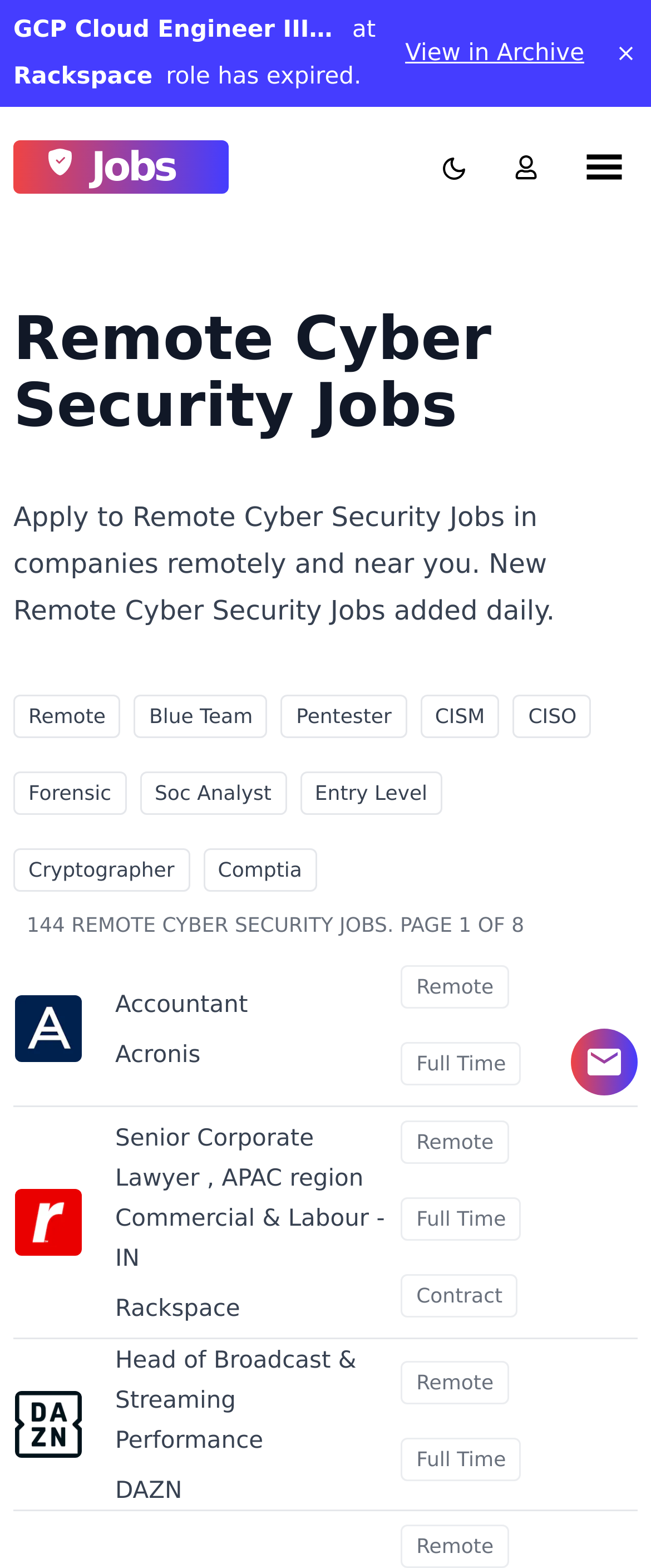Elaborate on the different components and information displayed on the webpage.

This webpage is a job search platform focused on remote cyber security jobs. At the top, there is a heading "Remote Cyber Security Jobs" followed by a brief description "Apply to Remote Cyber Security Jobs in companies remotely and near you. New Remote Cyber Security Jobs added daily." Below this, there are several links to filter job categories, including "Remote", "Blue Team", "Pentester", and more.

The main content of the page is a list of 144 remote cyber security job postings, displayed in a grid format with 3 columns. Each job posting includes a company logo, job title, and company name. The job titles are links, and the company names are also links. Some job postings have additional information, such as "Remote", "Full Time", or "Contract", indicating the job type.

There are 8 pages of job postings in total, and the current page is page 1. Above the job list, there is a heading "144 REMOTE CYBER SECURITY JOBS. PAGE 1 OF 8". At the top right corner, there are several buttons, including "Jobs", "Switch theme", "User", and "Menu", which likely provide navigation and customization options. There is also a button "Collapse" at the bottom right corner, which may be used to collapse or expand the job list.

Throughout the page, there are several images, including company logos and icons for the buttons and links. The overall layout is organized and easy to navigate, with clear headings and concise text.